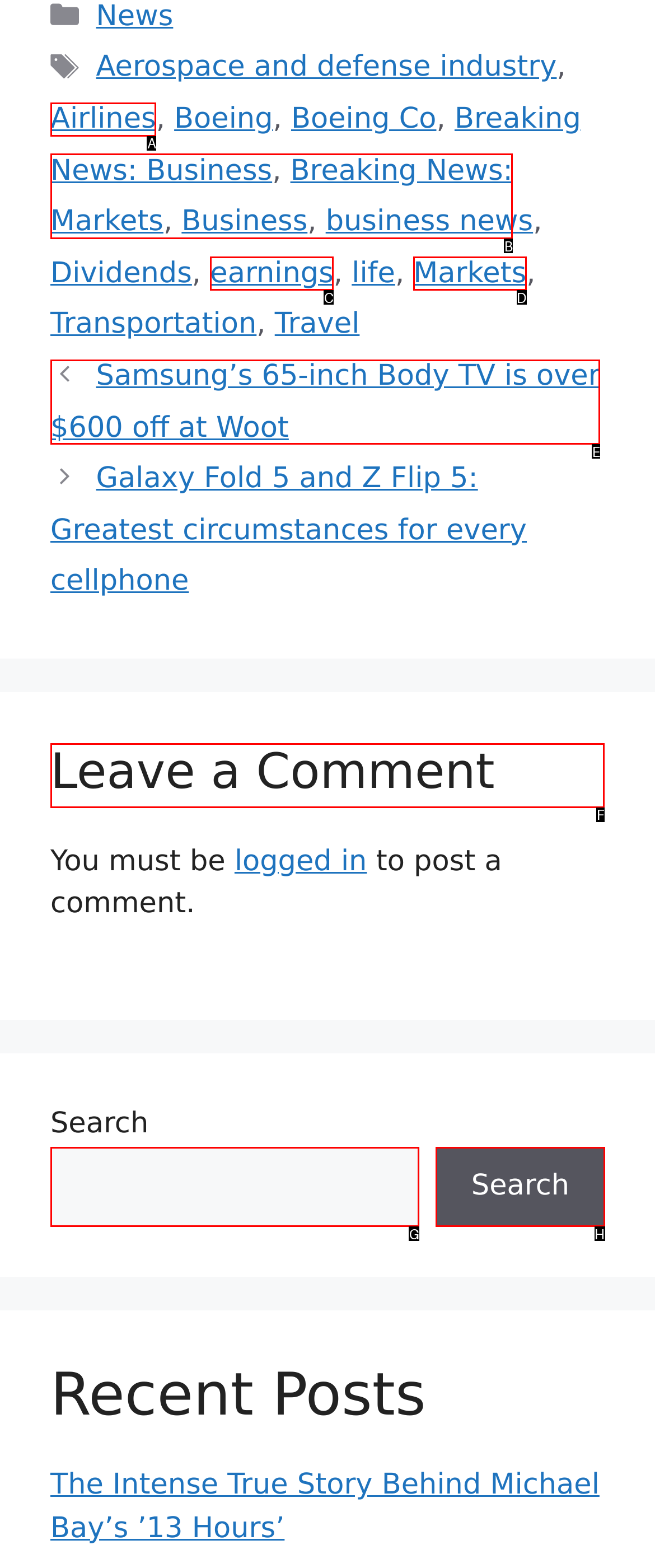For the task: Click on the 'Leave a Comment' heading, identify the HTML element to click.
Provide the letter corresponding to the right choice from the given options.

F